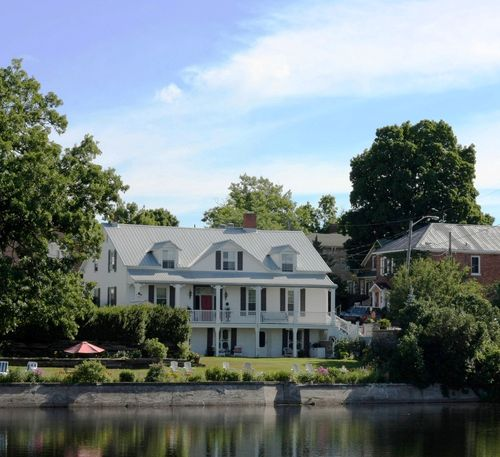What is the body of water visible in the image?
Refer to the image and provide a one-word or short phrase answer.

Mississippi River